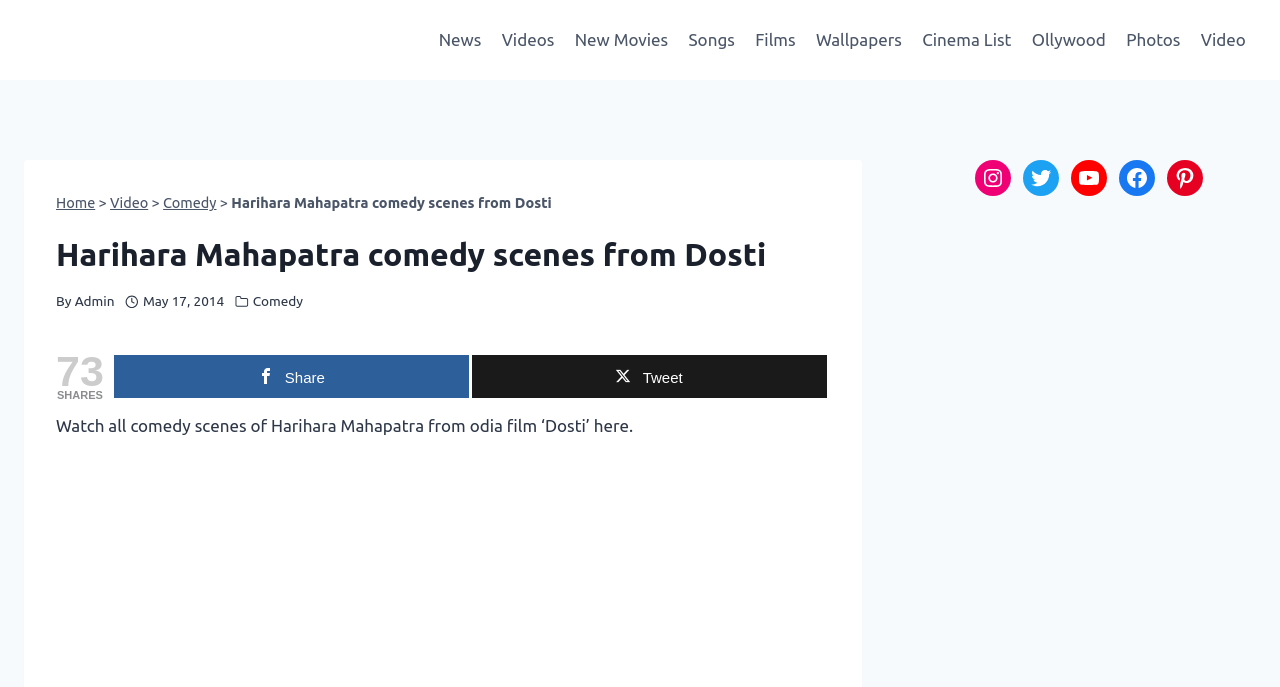Locate the bounding box of the UI element based on this description: "alt="Incredible Orissa"". Provide four float numbers between 0 and 1 as [left, top, right, bottom].

[0.019, 0.024, 0.253, 0.092]